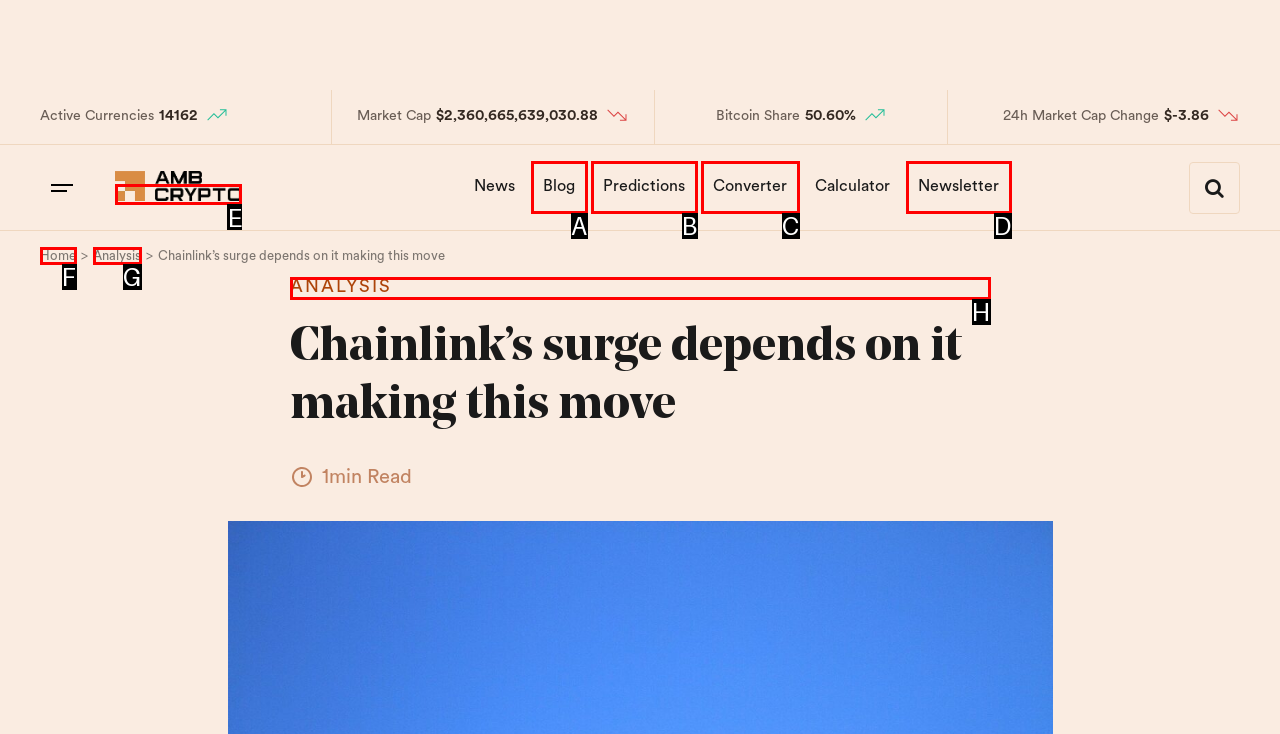To perform the task "Click on the AMBCrypto link", which UI element's letter should you select? Provide the letter directly.

E